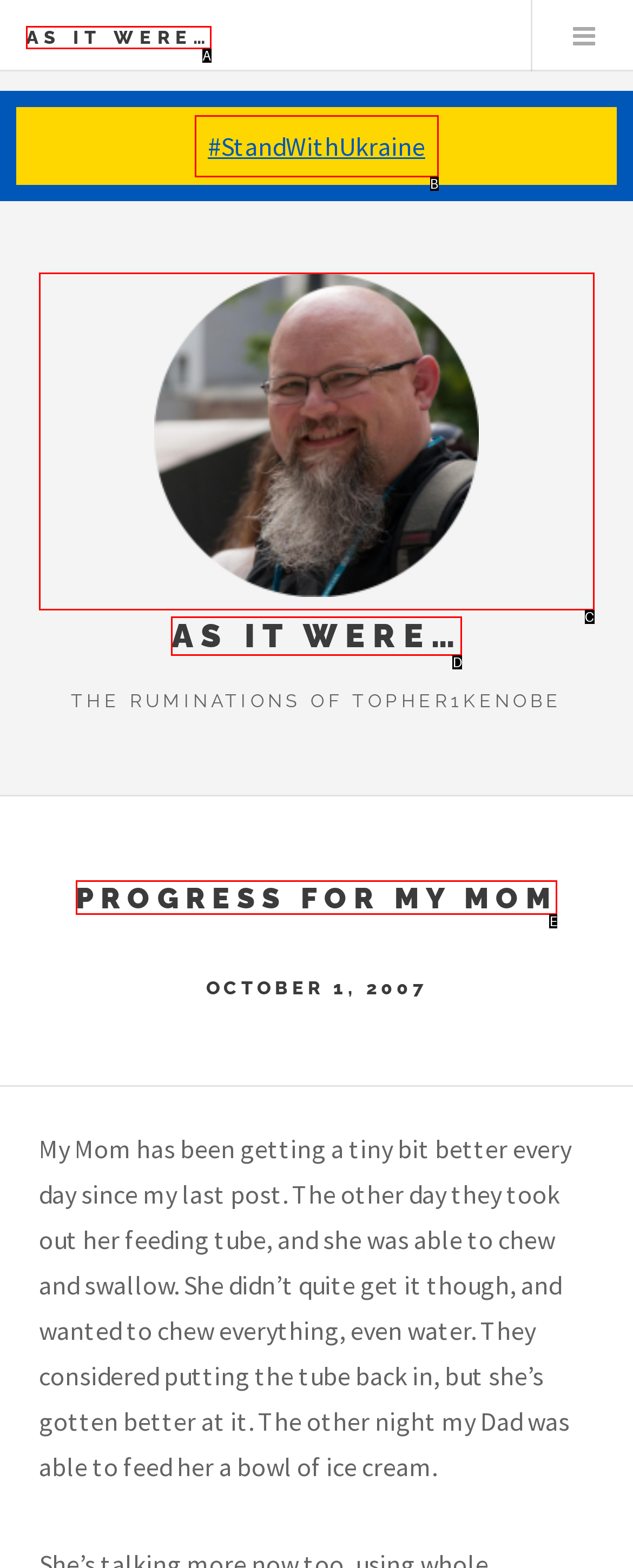Using the description: As it were…
Identify the letter of the corresponding UI element from the choices available.

A